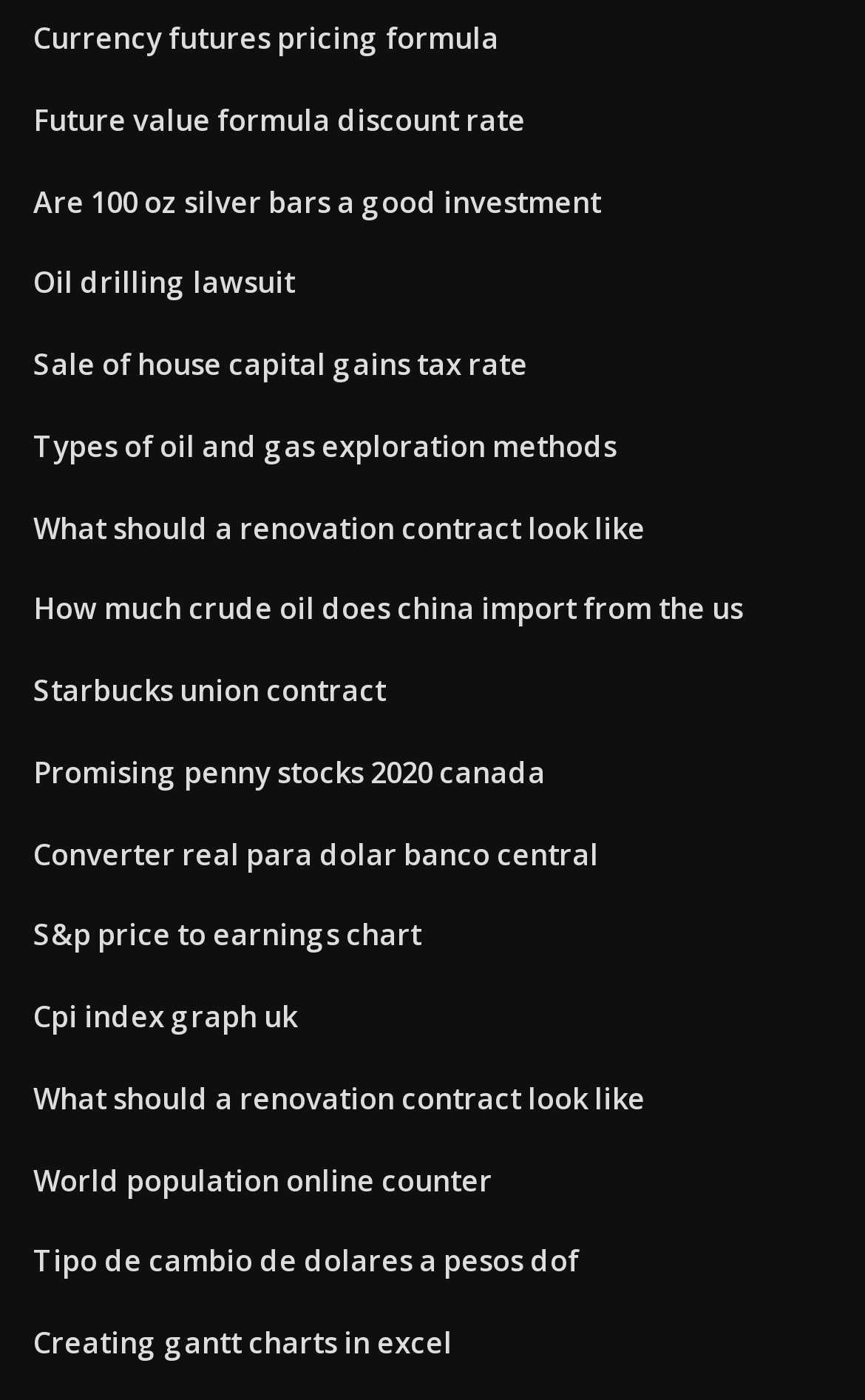Respond to the question below with a single word or phrase:
How many links are on this webpage?

30